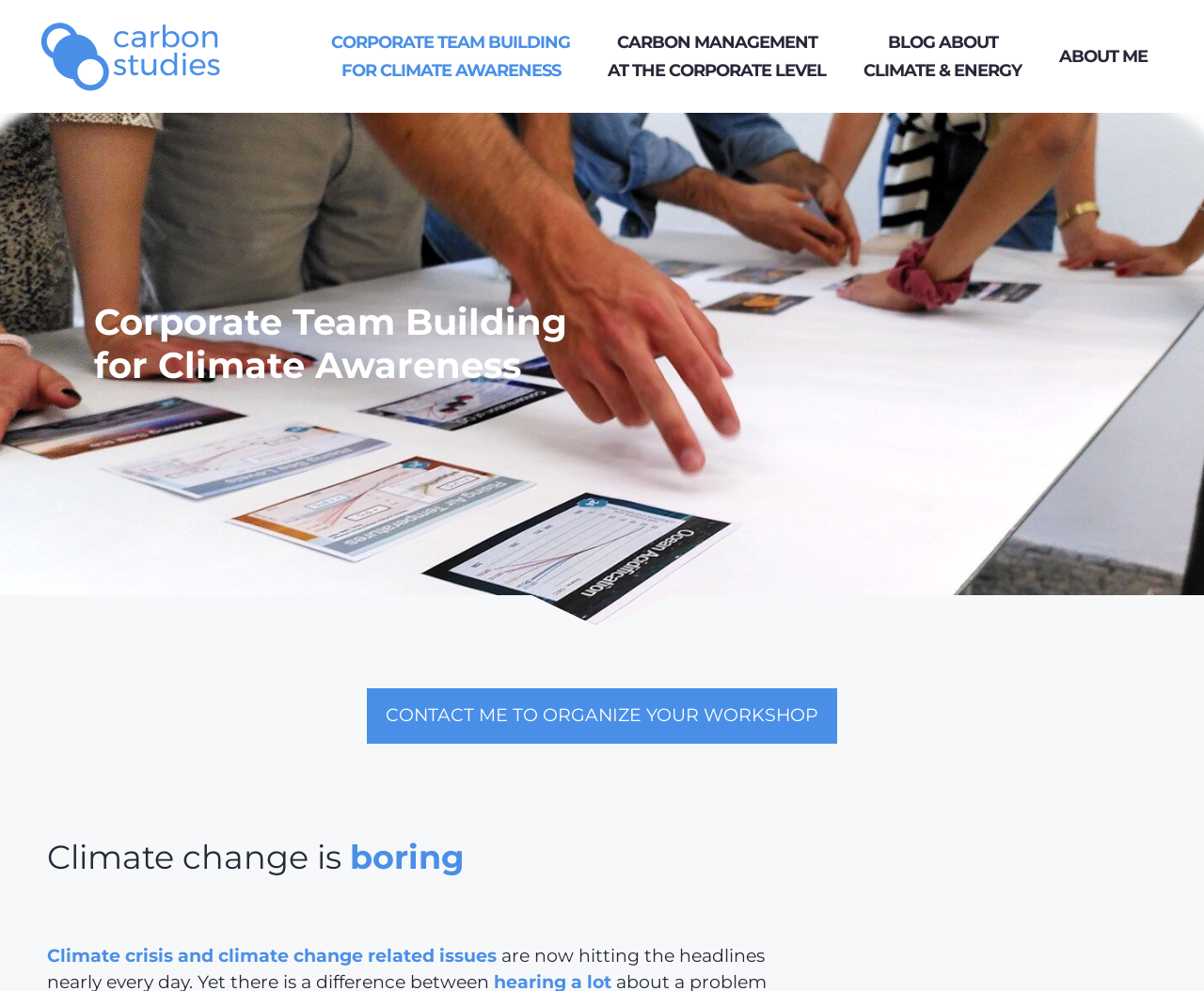Please extract the title of the webpage.

Corporate Team Building for Climate Awareness